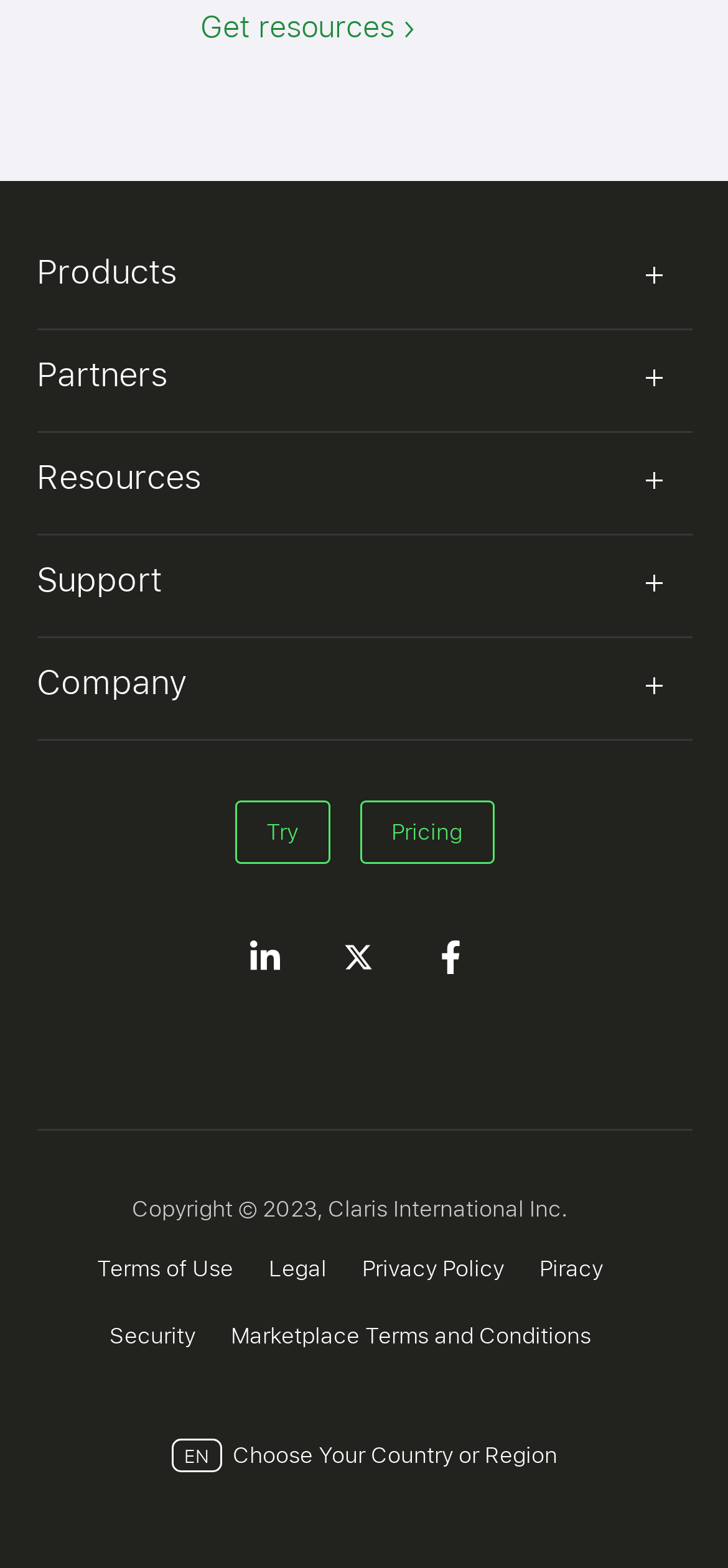Determine the bounding box coordinates for the area that needs to be clicked to fulfill this task: "Get resources". The coordinates must be given as four float numbers between 0 and 1, i.e., [left, top, right, bottom].

[0.275, 0.006, 0.569, 0.028]